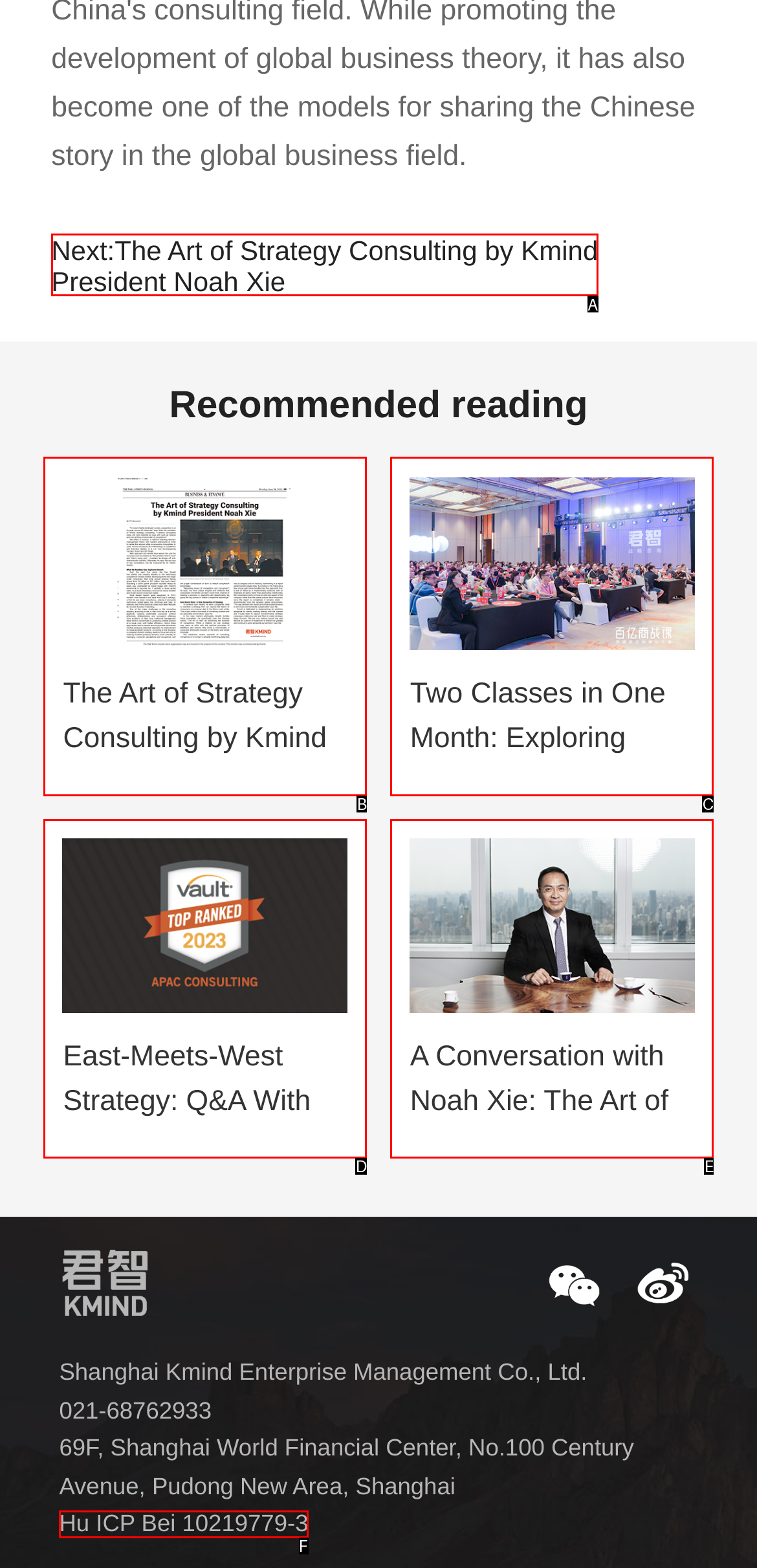Select the HTML element that best fits the description: Hu ICP Bei 10219779-3
Respond with the letter of the correct option from the choices given.

F